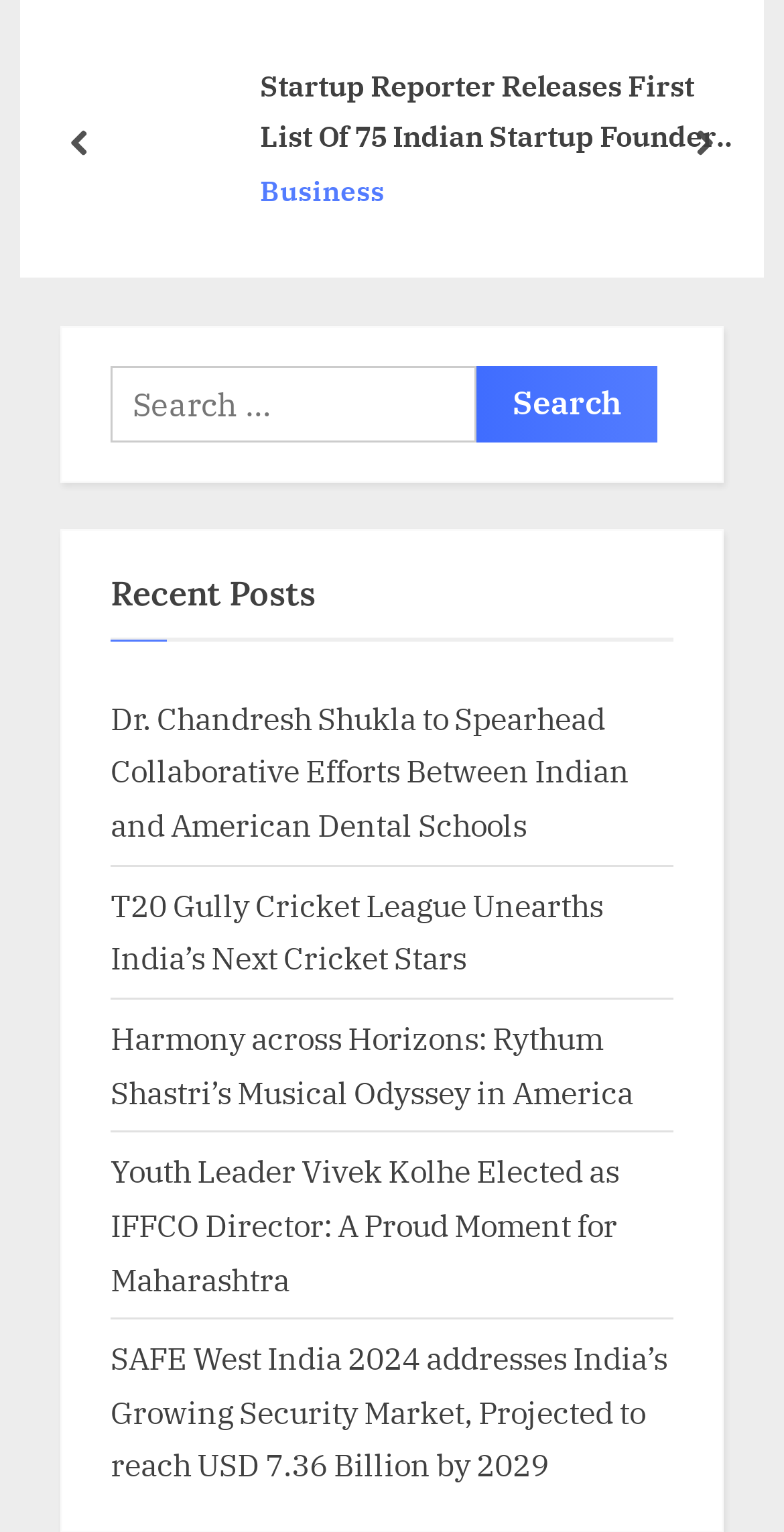Highlight the bounding box coordinates of the region I should click on to meet the following instruction: "Go to the next page".

[0.859, 0.024, 0.936, 0.162]